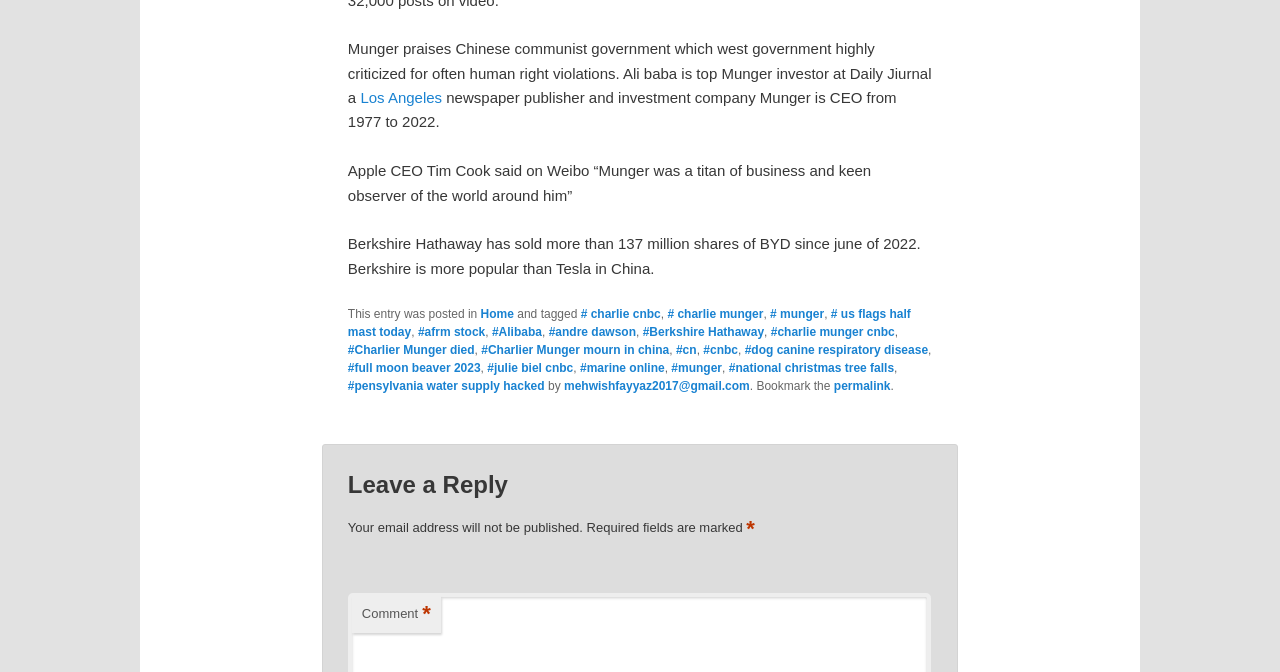Find the bounding box coordinates for the element described here: "world of philosophy".

None